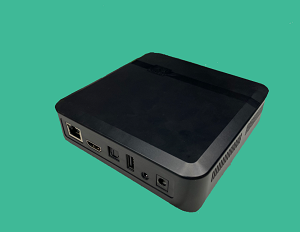What is the color of the background?
Please provide a comprehensive answer based on the details in the screenshot.

The caption describes the background as 'a vibrant green background', which contrasts sharply with the dark exterior of the set-top box.